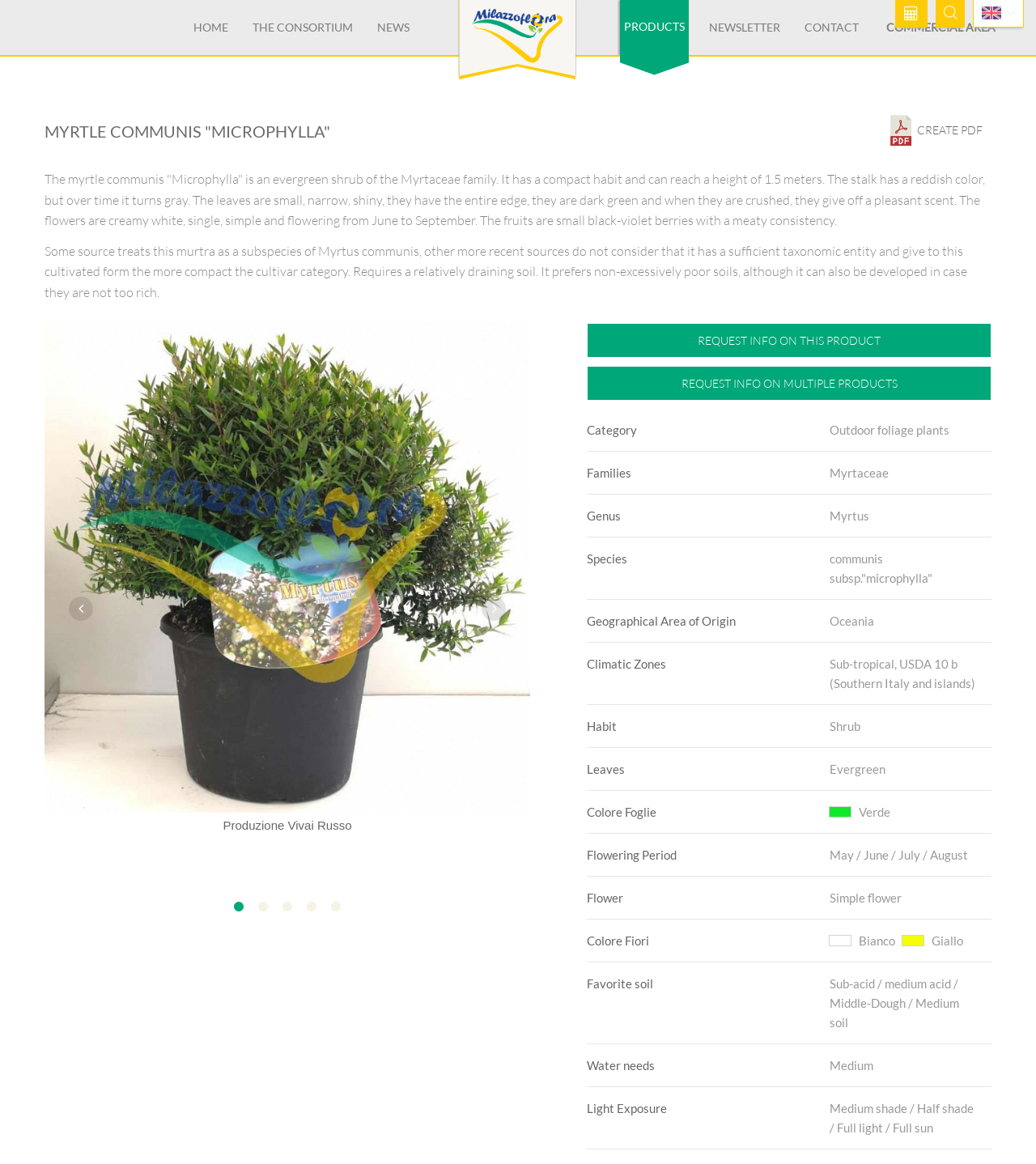Bounding box coordinates must be specified in the format (top-left x, top-left y, bottom-right x, bottom-right y). All values should be floating point numbers between 0 and 1. What are the bounding box coordinates of the UI element described as: title="Quote request"

[0.864, 0.0, 0.895, 0.024]